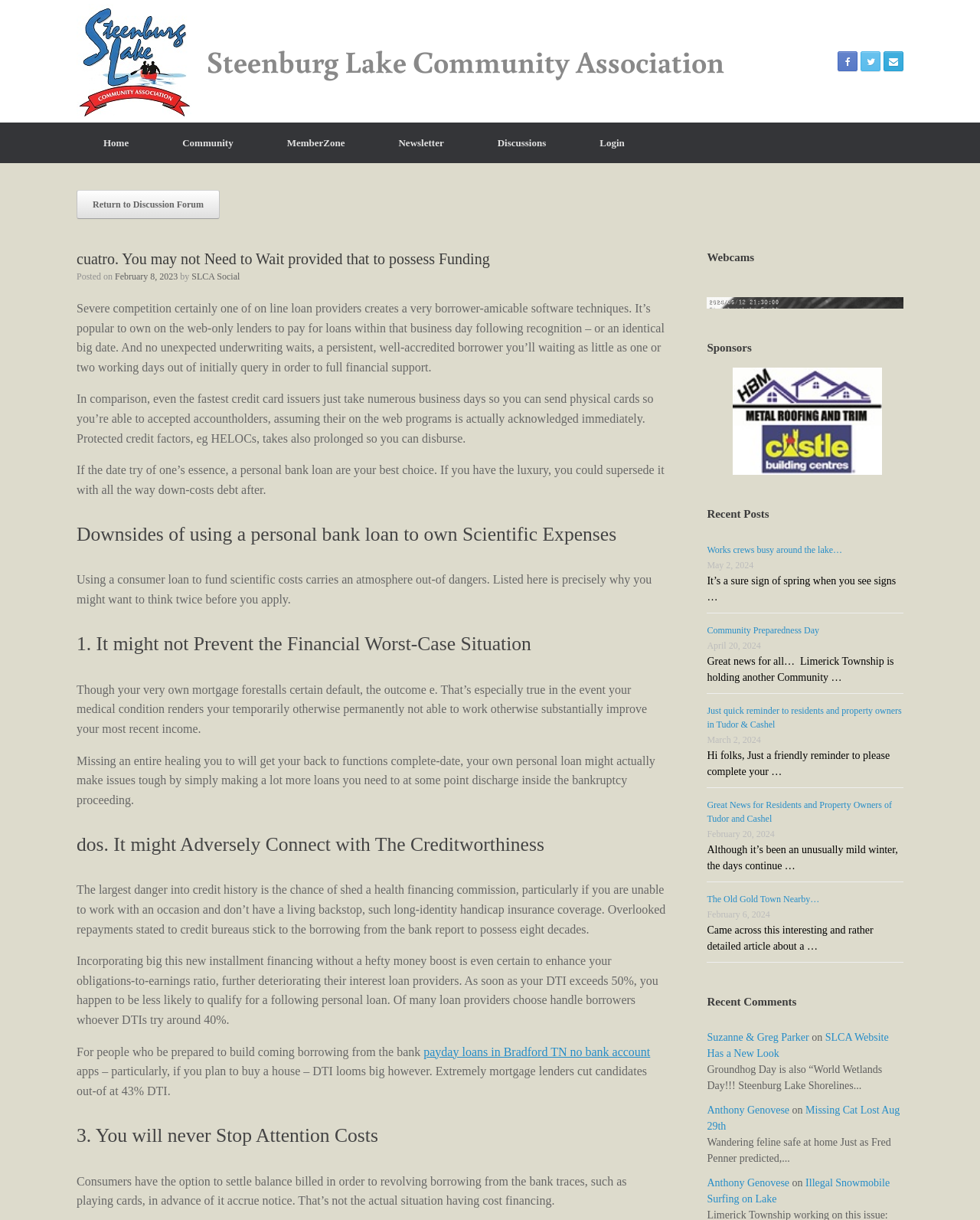What is the topic of the main article?
Using the screenshot, give a one-word or short phrase answer.

Personal loan